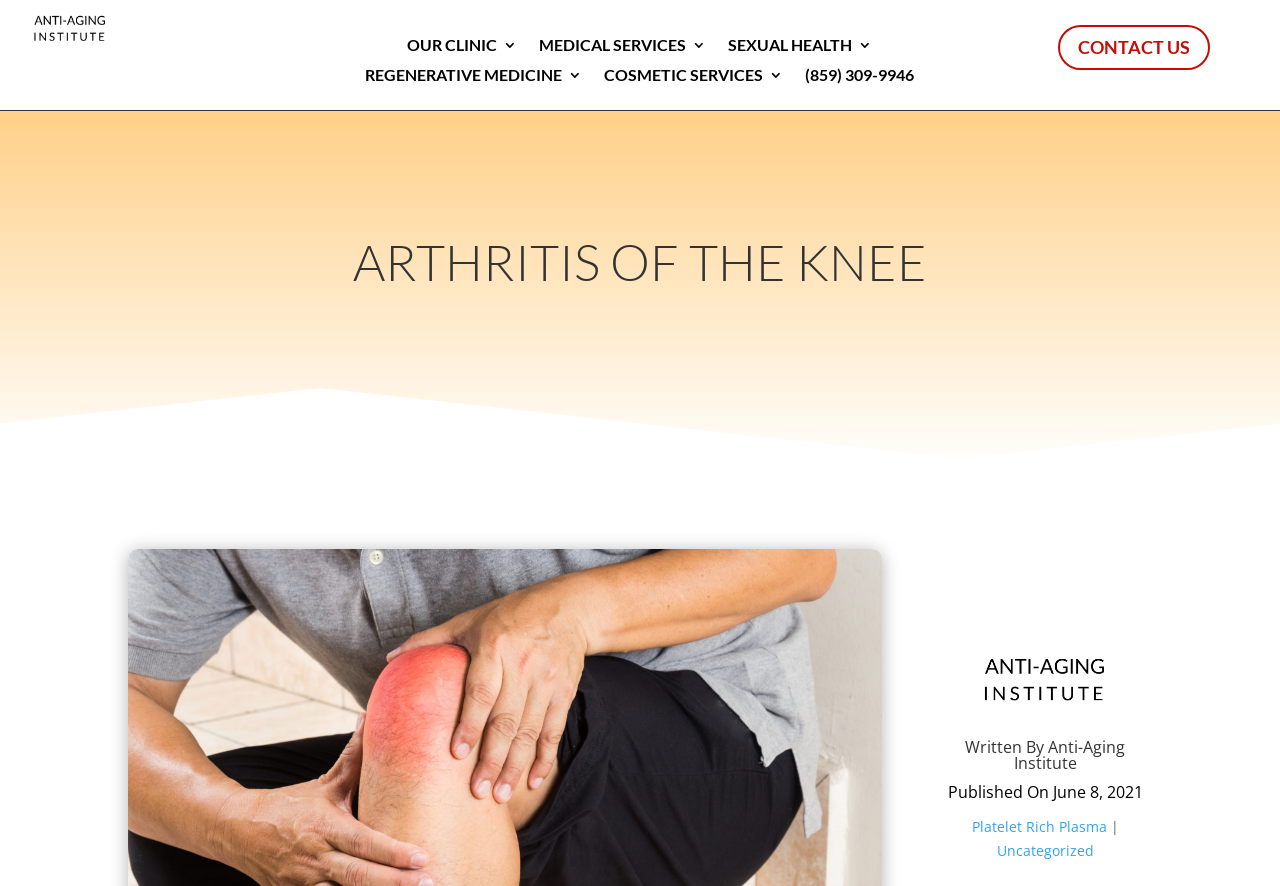Identify the bounding box coordinates of the area that should be clicked in order to complete the given instruction: "Learn more about 'Platelet Rich Plasma'". The bounding box coordinates should be four float numbers between 0 and 1, i.e., [left, top, right, bottom].

[0.759, 0.922, 0.865, 0.943]